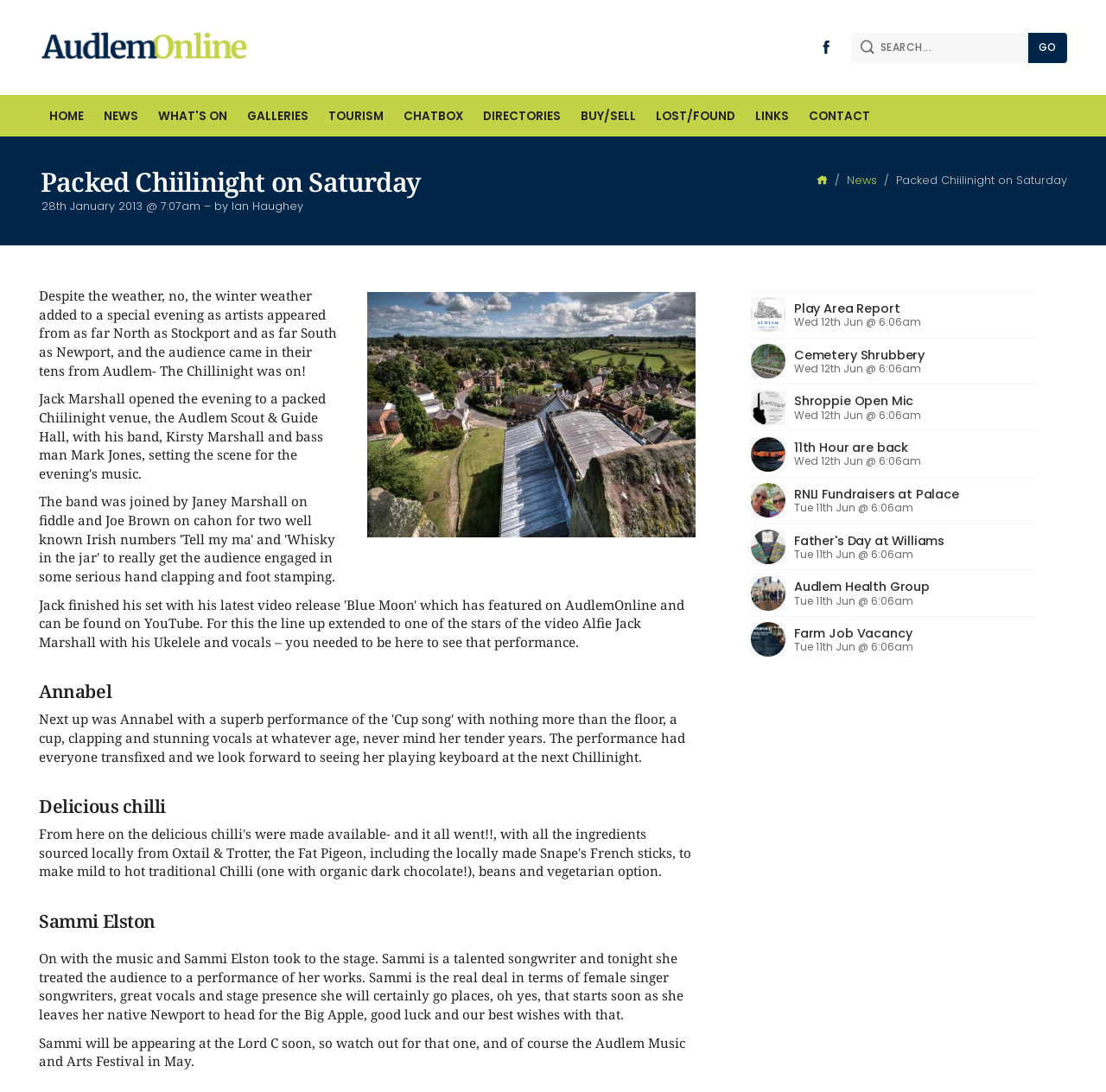Indicate the bounding box coordinates of the element that must be clicked to execute the instruction: "Click the link to view the schedule for March 5, 2015". The coordinates should be given as four float numbers between 0 and 1, i.e., [left, top, right, bottom].

None